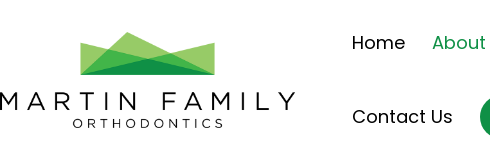What is the background of the logo?
Based on the image, please offer an in-depth response to the question.

The caption states that the background is clean and simple, which enhances the logo's visibility and emphasizes the family-oriented focus of the practice.